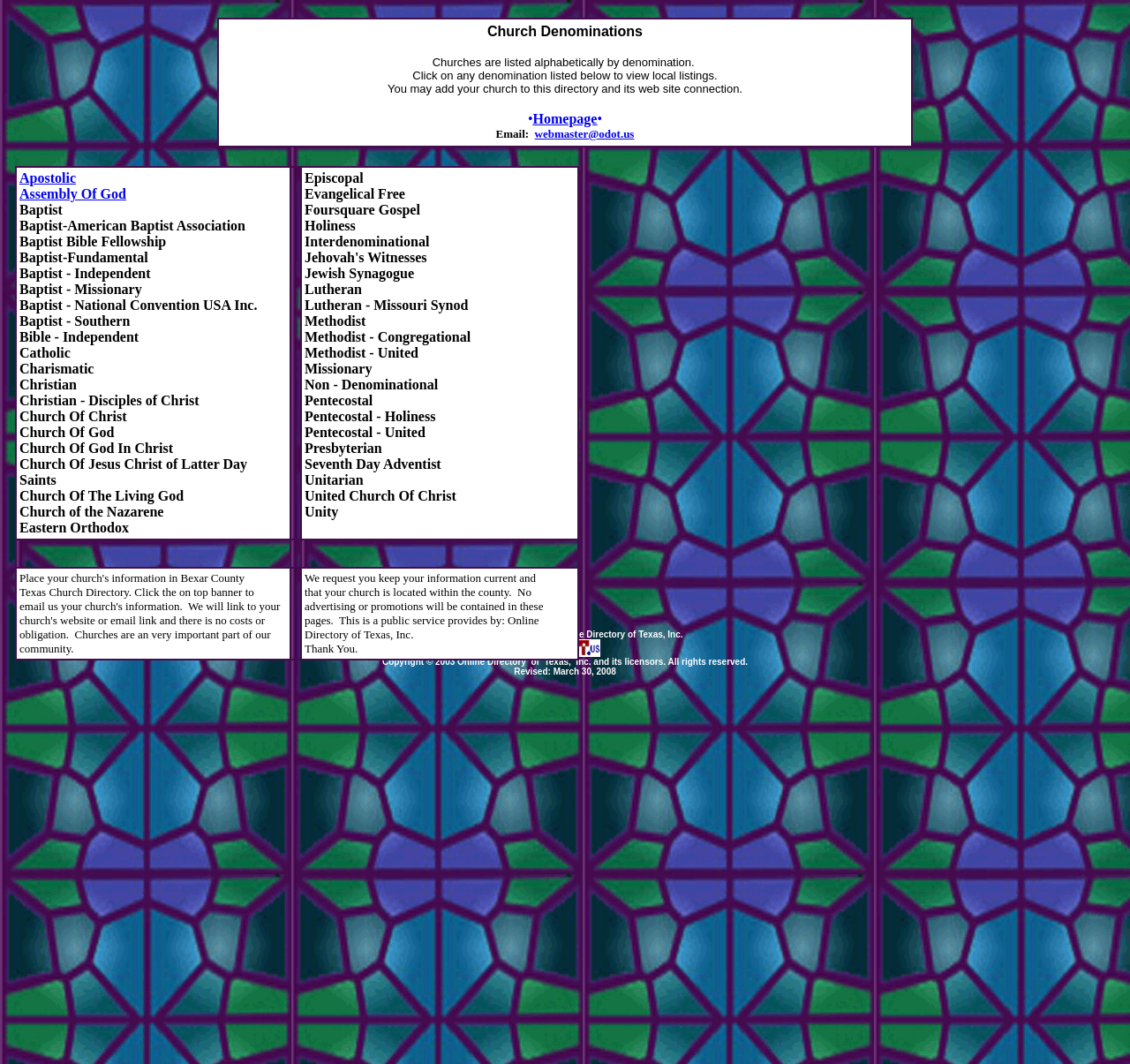What is the date of the last revision of the website?
Please use the image to deliver a detailed and complete answer.

The website was last revised on March 30, 2008, as indicated by the 'Revised' date at the bottom of the page.